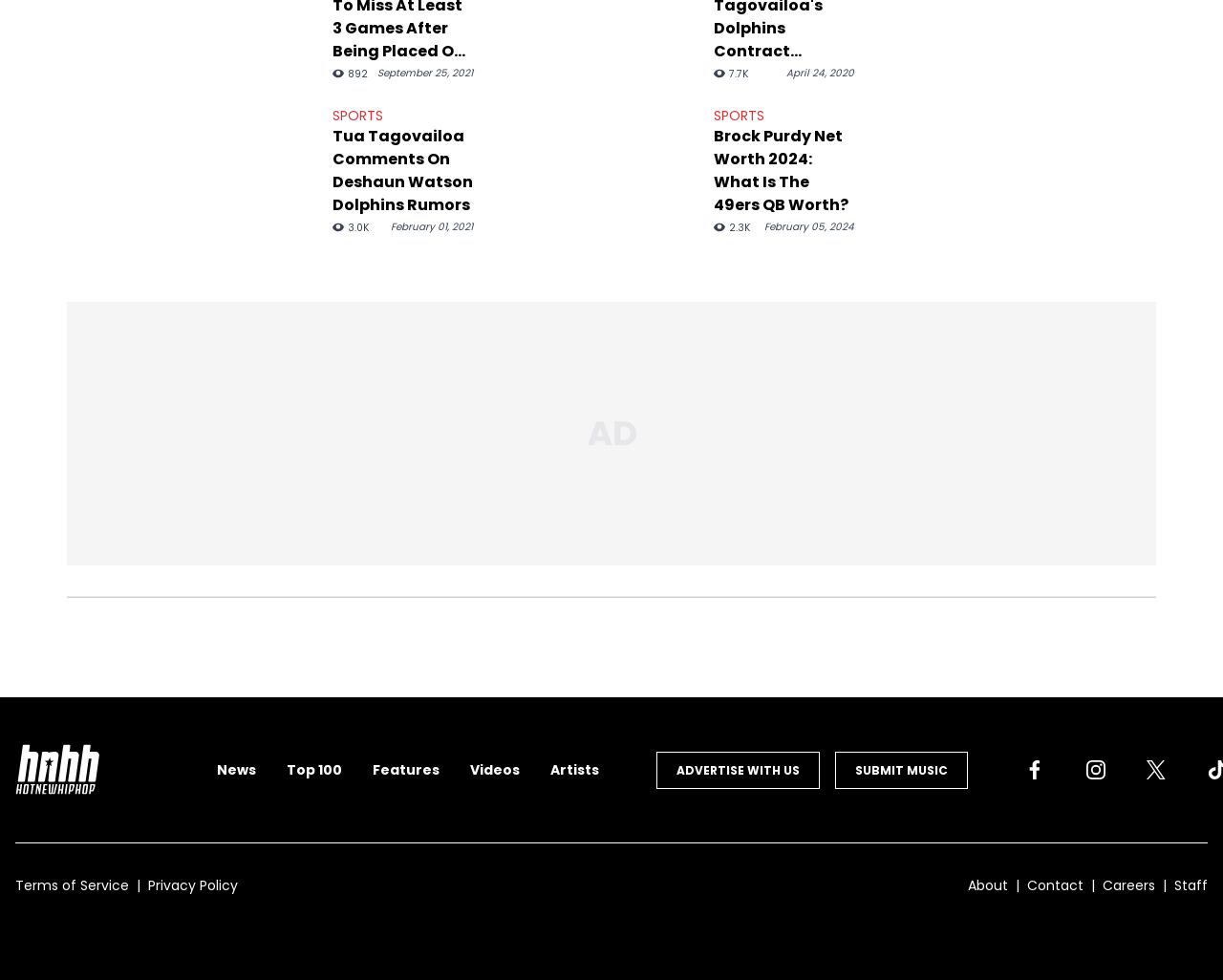Please give the bounding box coordinates of the area that should be clicked to fulfill the following instruction: "Read the article about Tua Tagovailoa Comments On Deshaun Watson Dolphins Rumors". The coordinates should be in the format of four float numbers from 0 to 1, i.e., [left, top, right, bottom].

[0.272, 0.127, 0.387, 0.221]